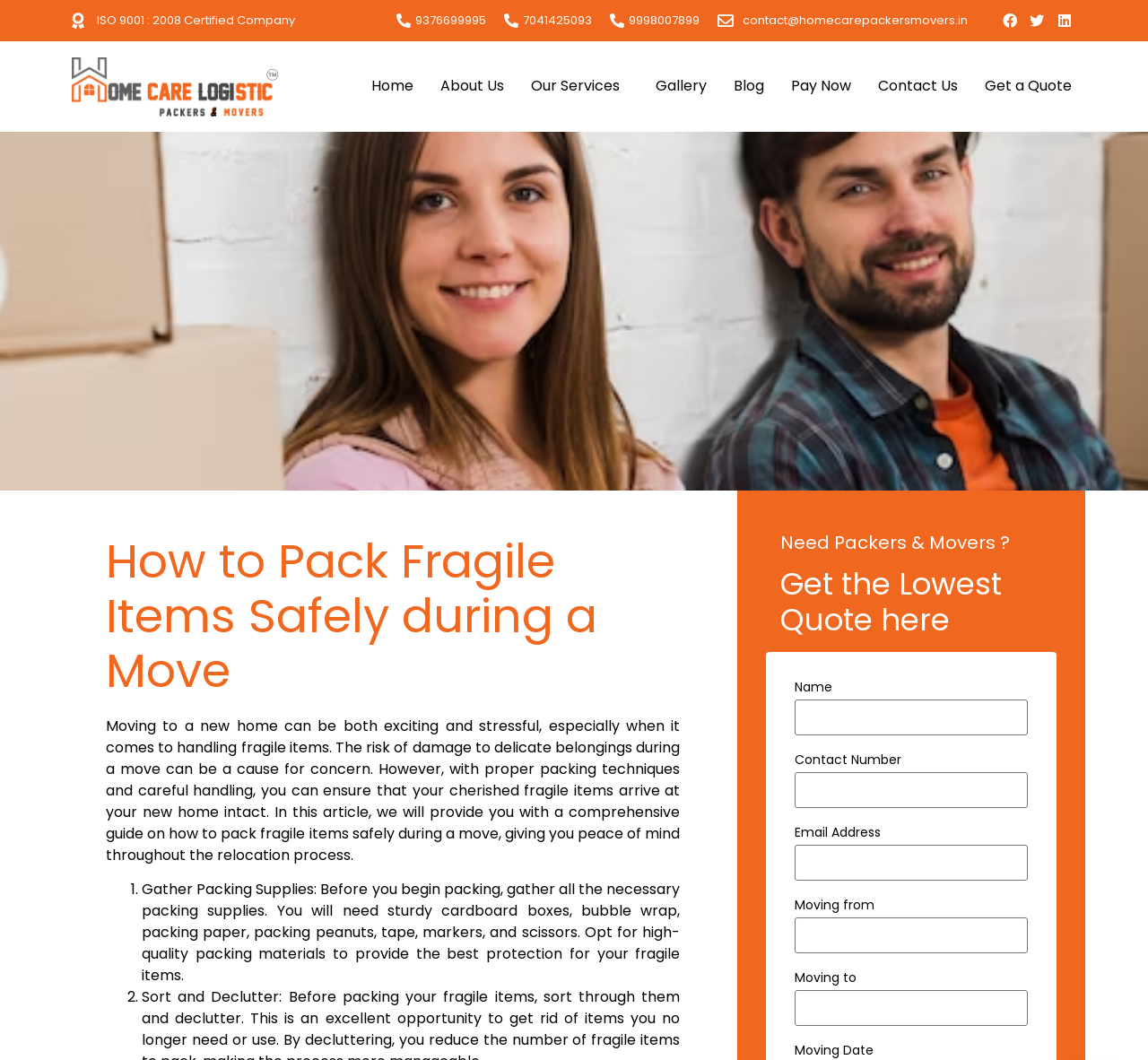Create a detailed summary of all the visual and textual information on the webpage.

The webpage is about "How to Pack Fragile Items Safely during a Move" and is provided by Home Care Logistics, an ISO 9001: 2008 certified company. At the top, there are three phone numbers and an email address for contact. Below that, there are social media links to Facebook, Twitter, and LinkedIn.

The main navigation menu is located below the contact information, with links to "Home", "About Us", "Our Services", "Gallery", "Blog", "Pay Now", "Contact Us", and "Get a Quote".

The main content of the webpage is an article that provides a comprehensive guide on how to pack fragile items safely during a move. The article starts with a heading and an introductory paragraph that explains the importance of proper packing techniques and careful handling to ensure fragile items arrive at their new home intact.

The article is divided into sections, each marked with a numbered list marker. The first section explains the importance of gathering necessary packing supplies, such as sturdy cardboard boxes, bubble wrap, and tape. The section provides a detailed list of the required materials.

To the right of the article, there is a call-to-action section that asks if the user needs packers and movers, and invites them to get the lowest quote. Below that, there is a form with fields for name, contact number, email address, moving from, moving to, and moving date, which users can fill out to get a quote.

Overall, the webpage provides valuable information on packing fragile items safely during a move, and also offers services and a quote form for users who need assistance with their move.